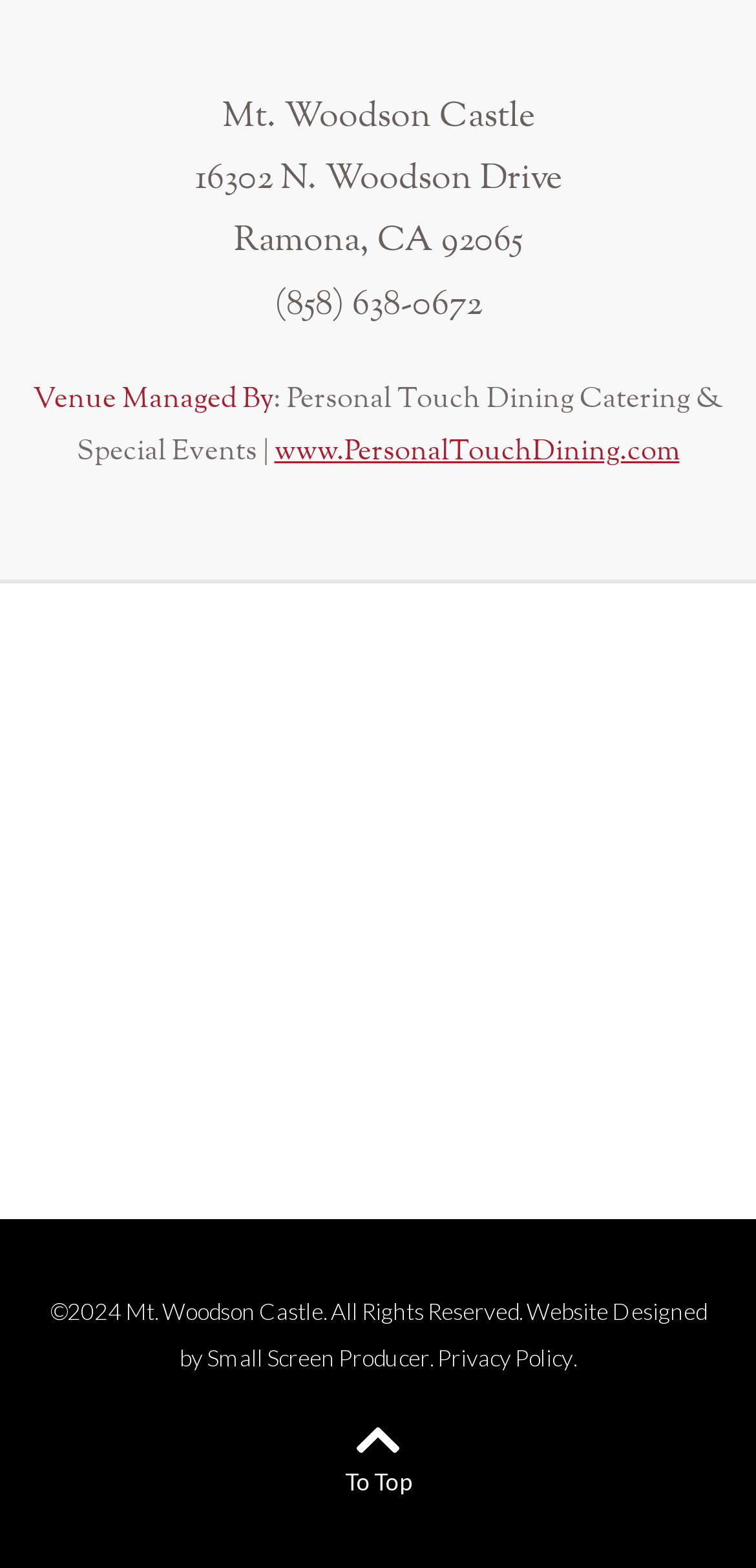Provide the bounding box coordinates for the UI element that is described as: "www.PersonalTouchDining.com".

[0.363, 0.271, 0.899, 0.304]